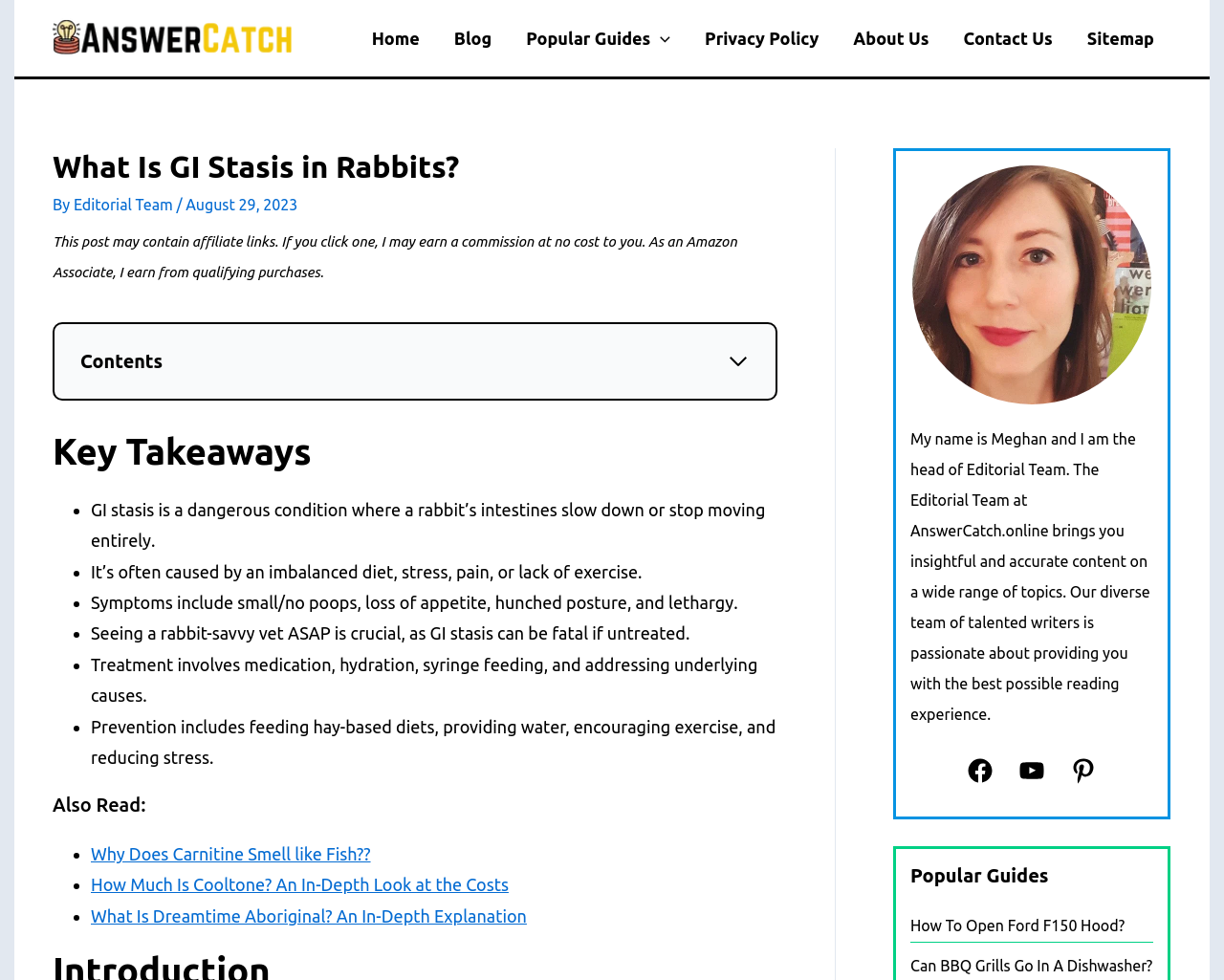Articulate a detailed summary of the webpage's content and design.

This webpage is about GI stasis in rabbits, a serious condition that affects the digestive system. At the top of the page, there is a logo and a navigation menu with links to "Home", "Blog", "Popular Guides", "Privacy Policy", "About Us", "Contact Us", and "Sitemap". Below the navigation menu, there is a header section with the title "What Is GI Stasis in Rabbits?" and information about the author and the date of publication.

On the left side of the page, there is a table of contents with links to different sections of the article, including "Key Takeaways", "Introduction", "What Causes GI Stasis in Rabbits?", "What Are the Symptoms of GI Stasis in Rabbits?", and more. 

The main content of the page is divided into sections, each with a heading and a list of key takeaways. The key takeaways are summarized in bullet points, providing a concise overview of the main points. The article discusses the causes, symptoms, diagnosis, treatment, and prevention of GI stasis in rabbits.

On the right side of the page, there is a complementary section with a figure and a brief introduction to the head of the Editorial Team, Meghan. There are also links to the team's social media profiles, including Facebook, YouTube, and Pinterest.

At the bottom of the page, there is a section with popular guides, including links to articles on how to open a Ford F150 hood and whether BBQ grills can be washed in a dishwasher.